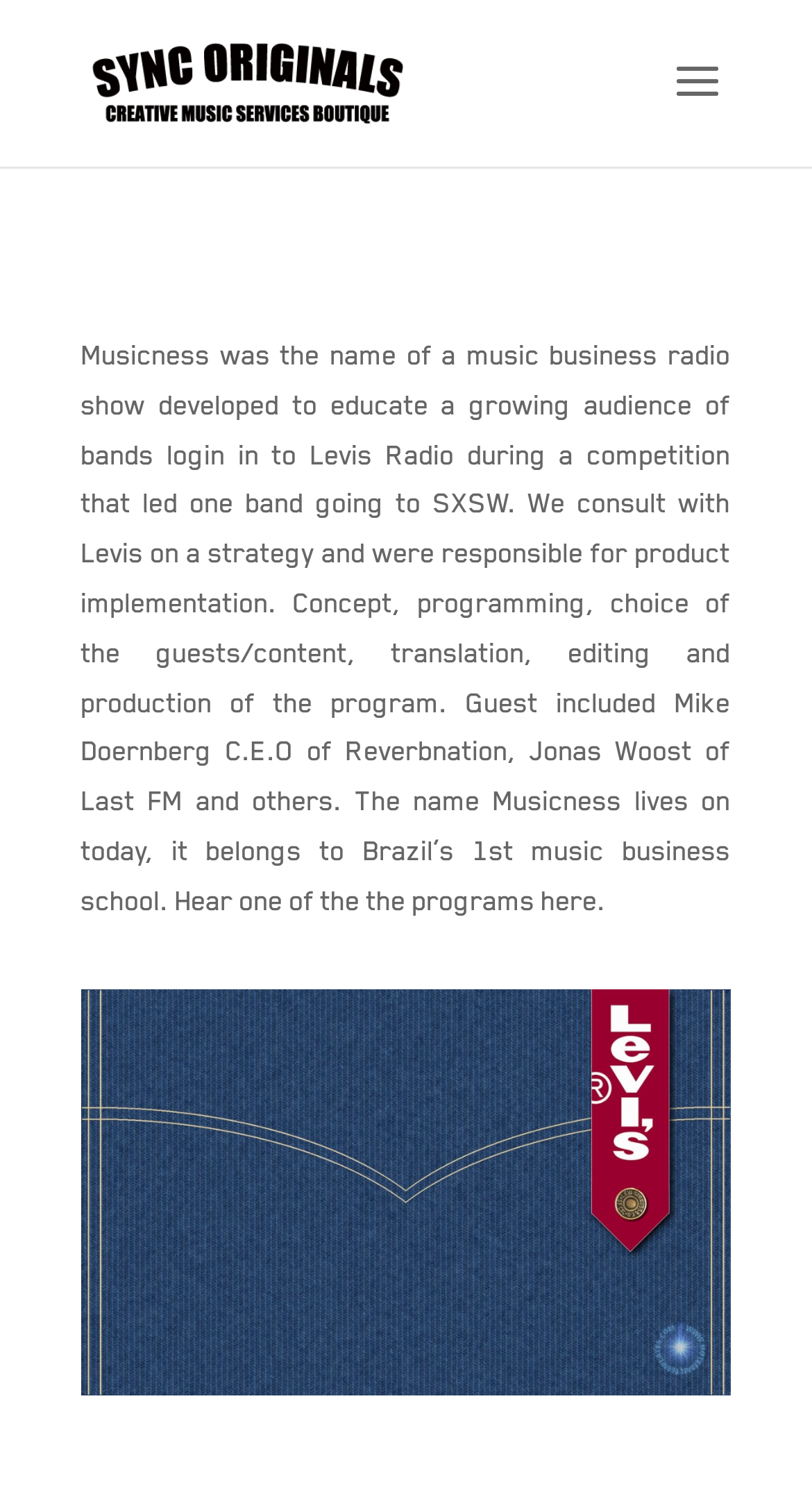Identify the bounding box for the described UI element: "alt="Sync Originals"".

[0.113, 0.044, 0.498, 0.064]